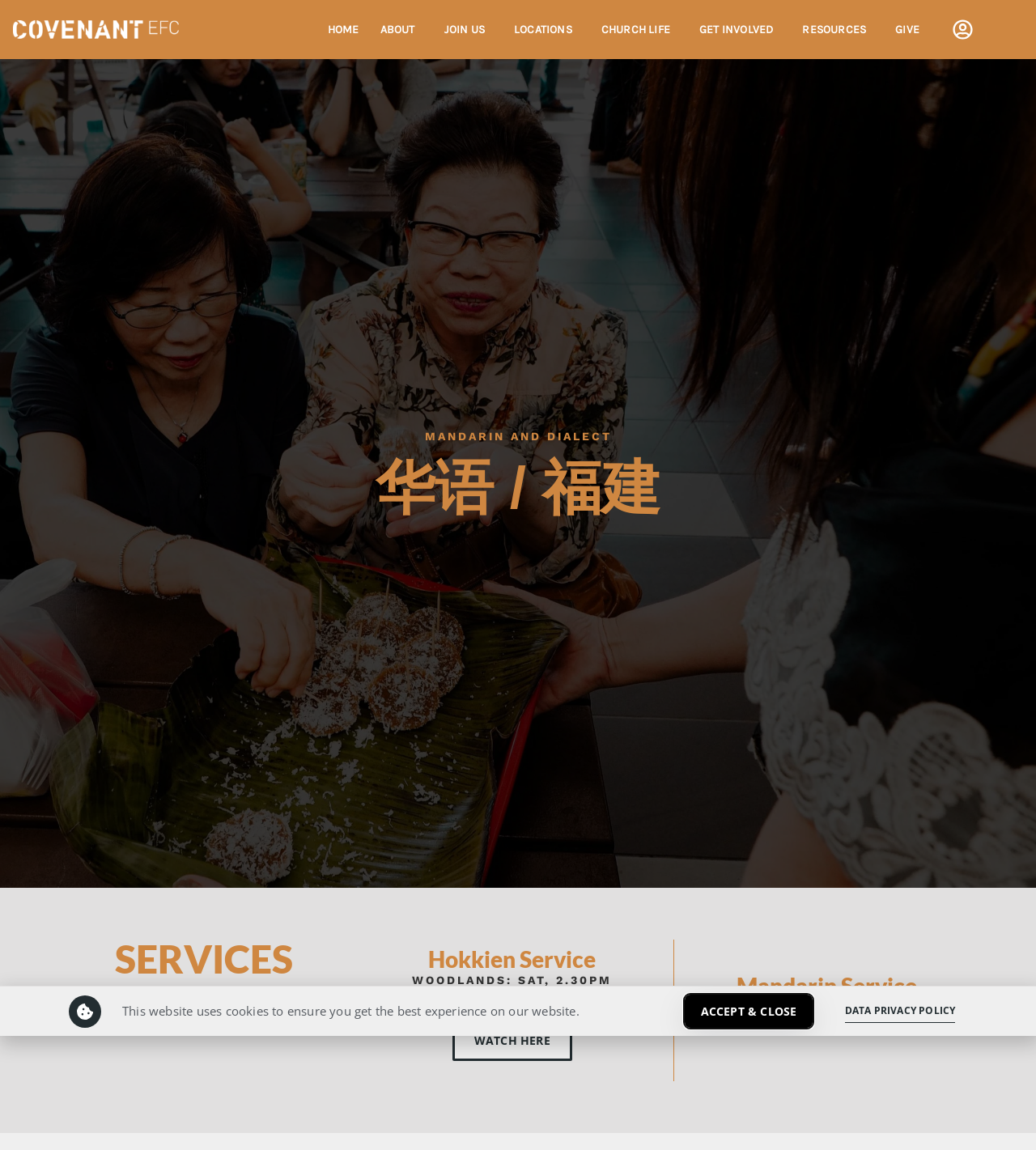From the given element description: "alt="CEFC Logo"", find the bounding box for the UI element. Provide the coordinates as four float numbers between 0 and 1, in the order [left, top, right, bottom].

[0.012, 0.018, 0.173, 0.034]